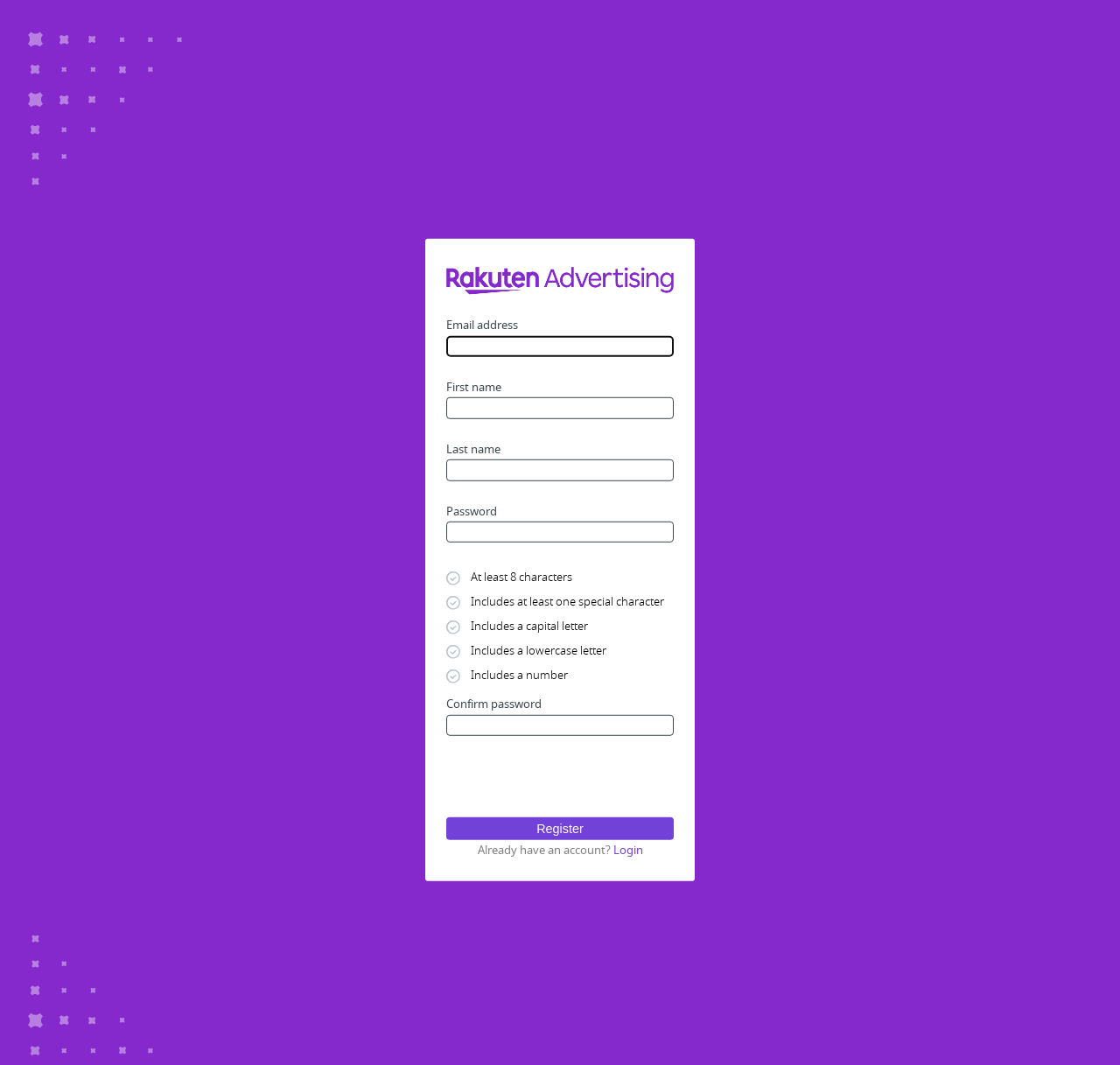Generate a comprehensive description of the webpage content.

The webpage is a sign-in page for Rakuten Advertising. At the top, there is a logo image, taking up about a quarter of the screen width, positioned near the top left corner. Below the logo, there is a large image, spanning about half of the screen width, located near the top center of the page.

The main content of the page is a registration form, which is divided into several sections. The first section is for email address, with a label "Email address" and a corresponding textbox. Below the email address section, there are three more sections for first name, last name, and password, each with a label and a textbox. The password section has additional guidance, with four lines of text describing the password requirements, such as minimum length, special characters, capital letters, and numbers.

Following the password section, there is a confirm password section with a label and a textbox. At the bottom of the form, there is a "Register" button. Below the button, there is a message "Already have an account?" with a "Login" link next to it.

On the top left corner, there is a smaller image, which appears to be a secondary logo or icon.